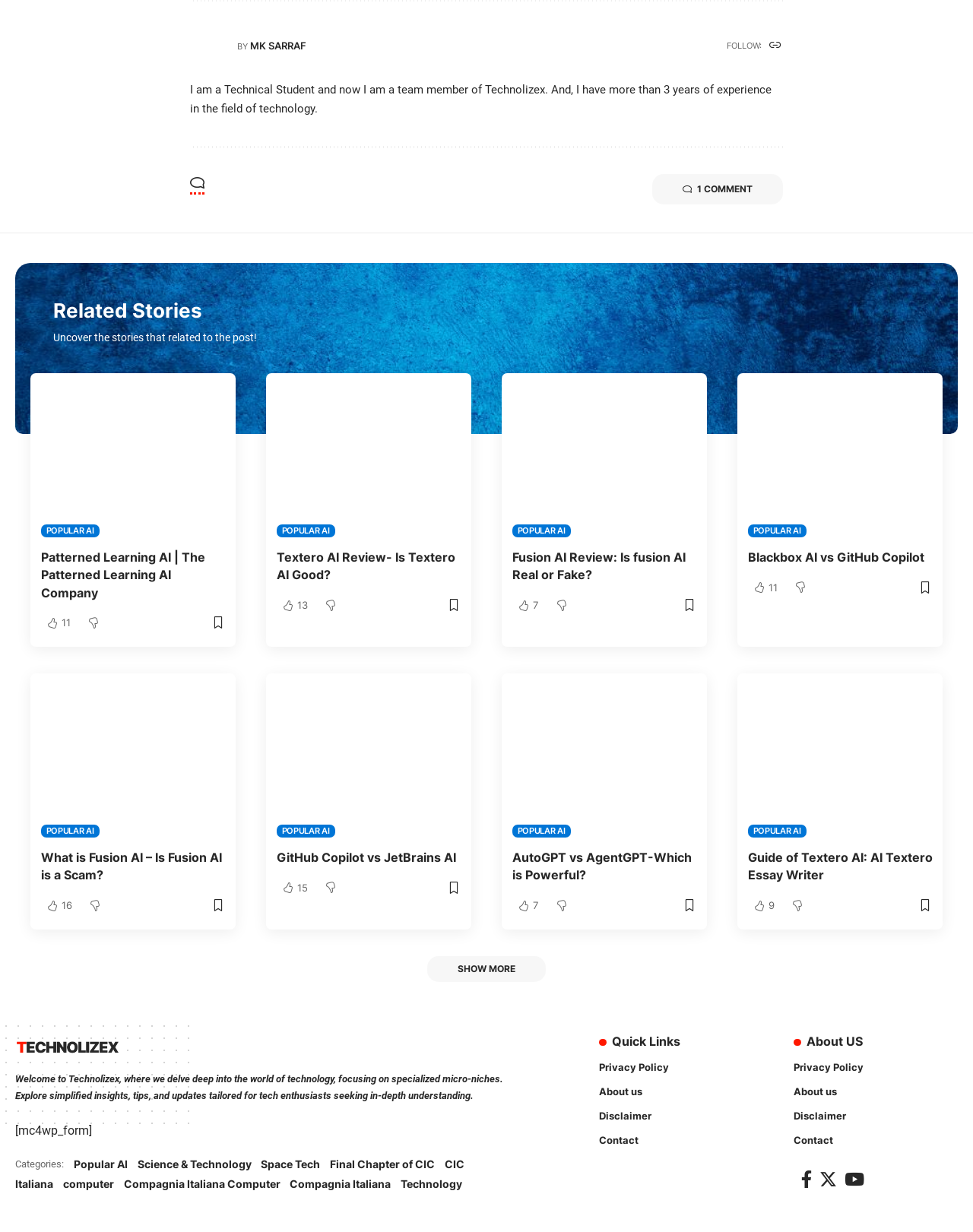What is the name of the website?
Look at the screenshot and respond with a single word or phrase.

Technolizex